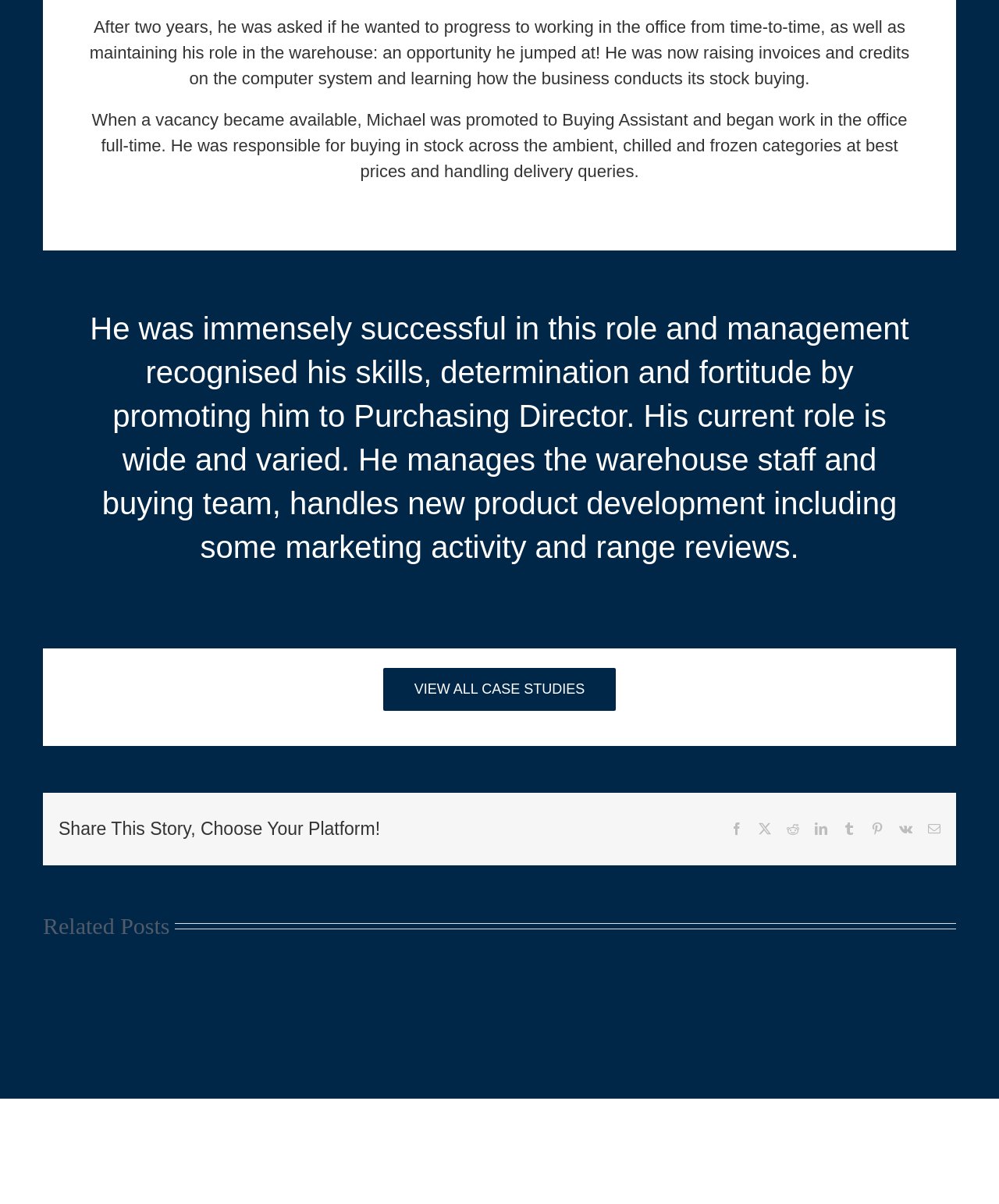Predict the bounding box coordinates of the area that should be clicked to accomplish the following instruction: "View related post 2 / 5". The bounding box coordinates should consist of four float numbers between 0 and 1, i.e., [left, top, right, bottom].

[0.233, 0.808, 0.388, 0.907]